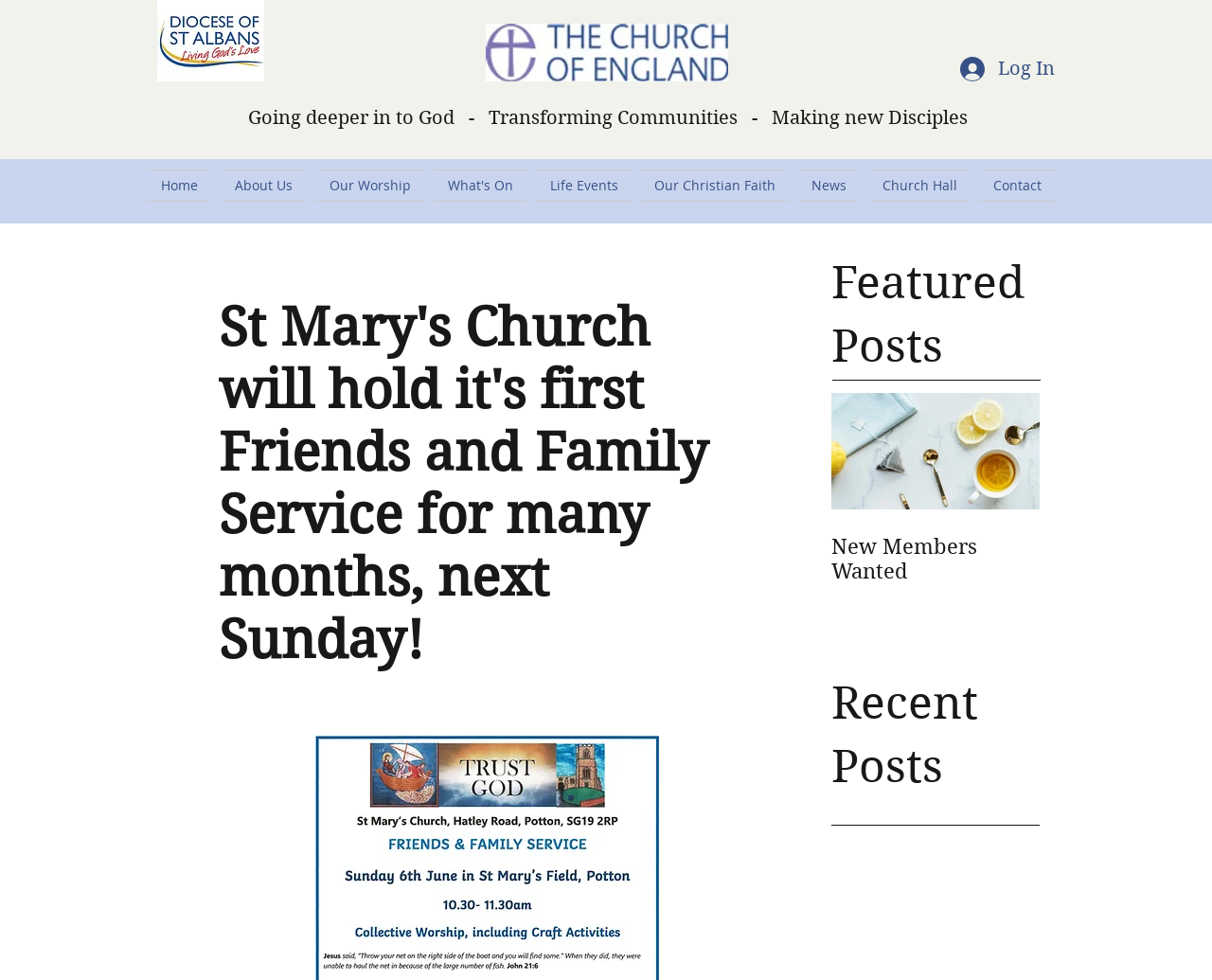Could you highlight the region that needs to be clicked to execute the instruction: "Read the New Members Wanted post"?

[0.686, 0.401, 0.858, 0.675]